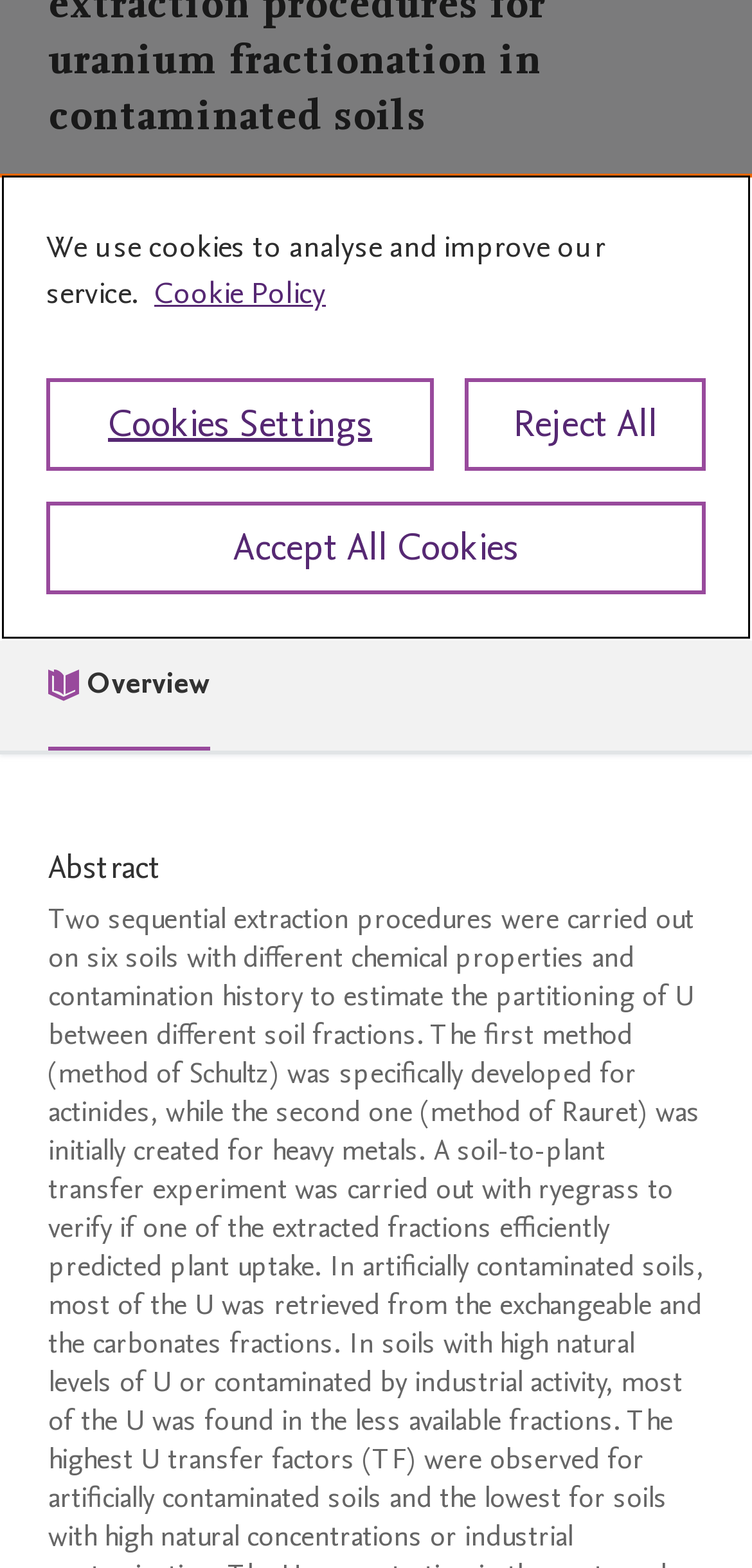Identify the bounding box coordinates for the UI element described by the following text: "Overview". Provide the coordinates as four float numbers between 0 and 1, in the format [left, top, right, bottom].

[0.064, 0.398, 0.279, 0.478]